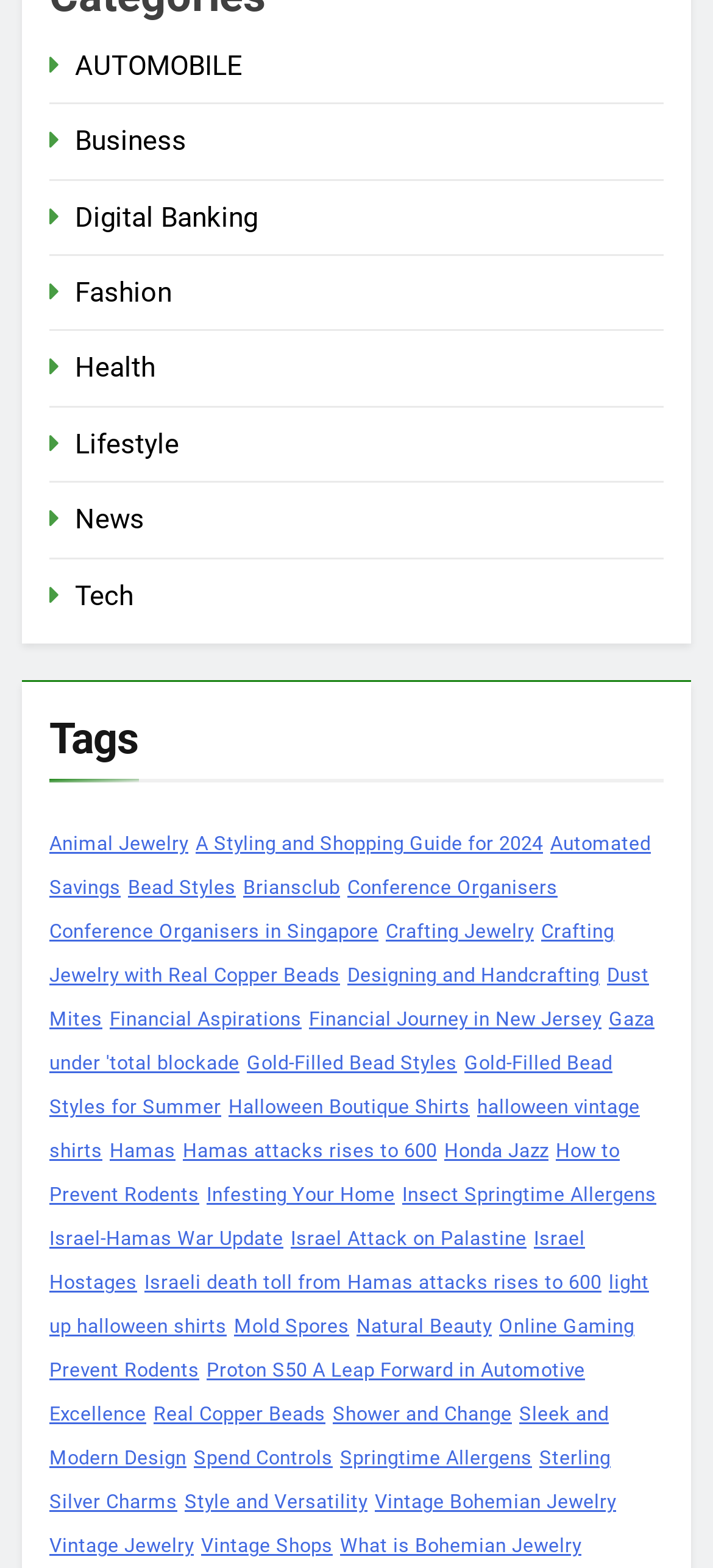Provide the bounding box coordinates for the UI element that is described by this text: "parent_node: 8". The coordinates should be in the form of four float numbers between 0 and 1: [left, top, right, bottom].

[0.074, 0.71, 0.347, 0.834]